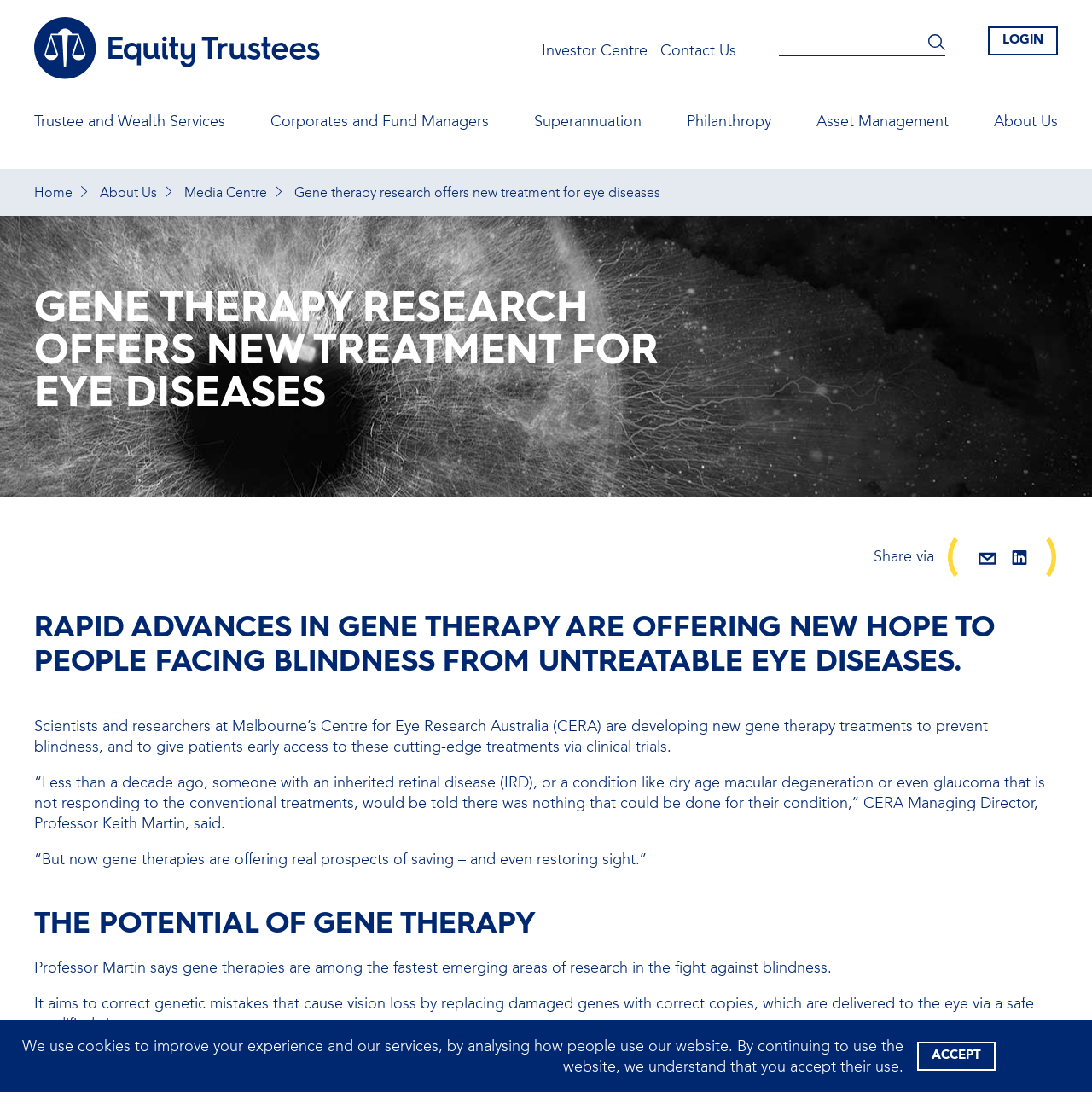Please identify the coordinates of the bounding box for the clickable region that will accomplish this instruction: "Read more about Gene therapy research".

[0.031, 0.261, 0.652, 0.377]